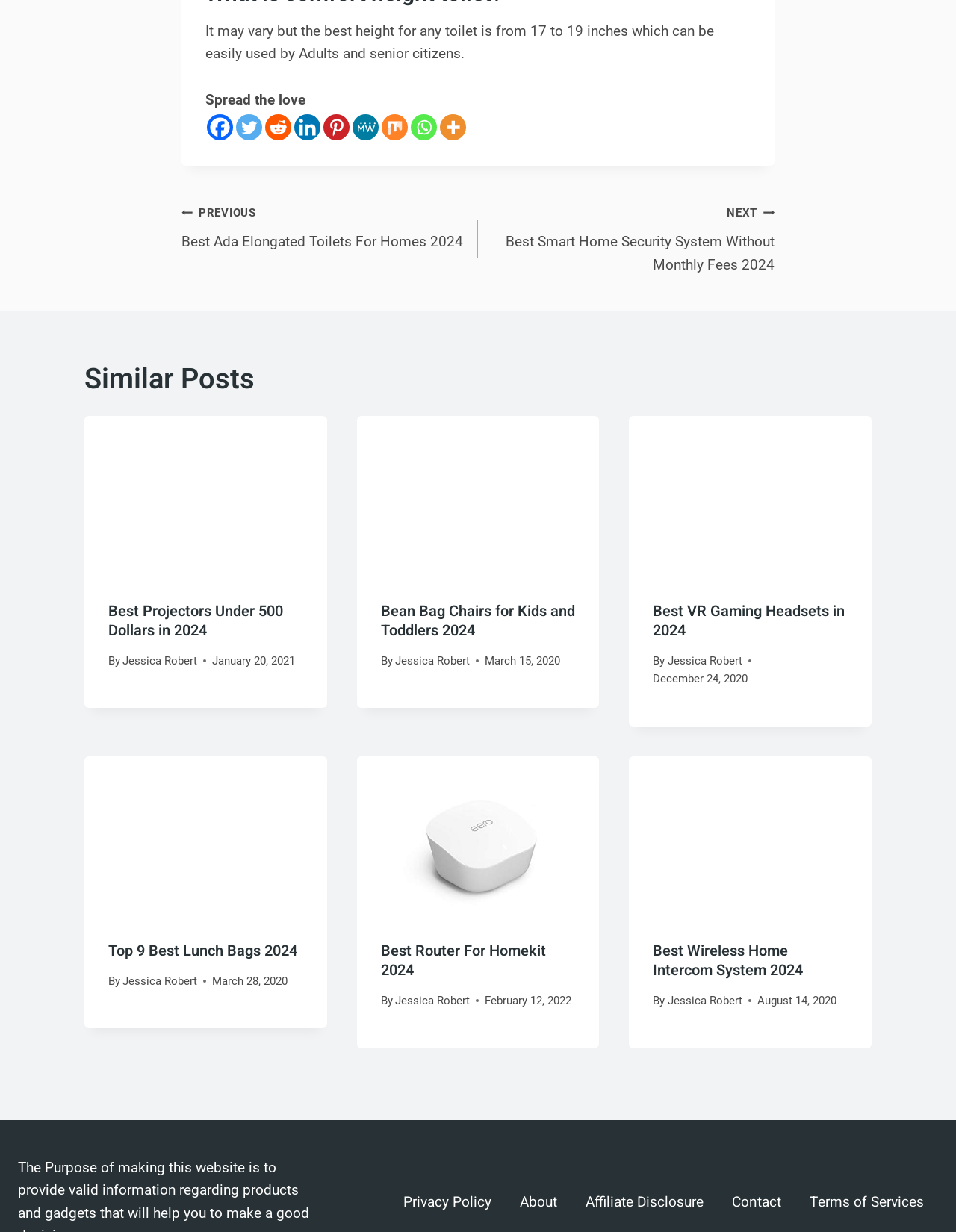Identify the bounding box coordinates of the area you need to click to perform the following instruction: "Read about Best Projectors Under 500 Dollars in 2024".

[0.088, 0.338, 0.342, 0.469]